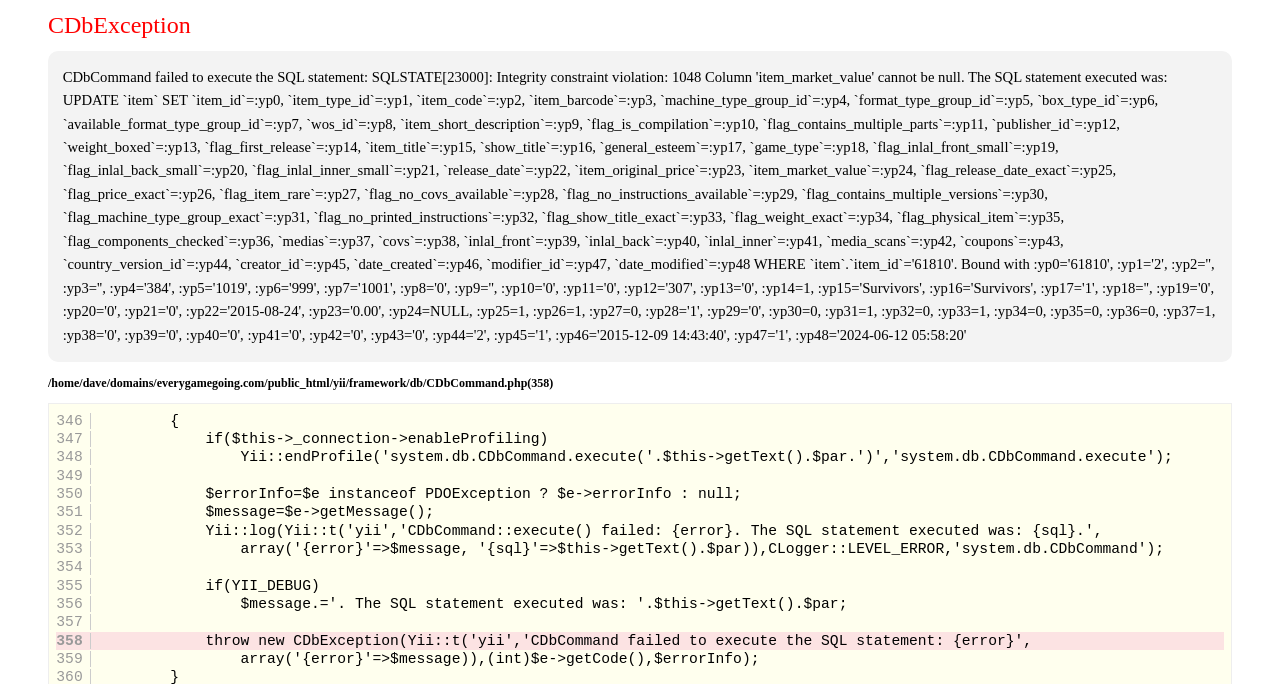What is the method being called in the code?
Using the image provided, answer with just one word or phrase.

errorInfo